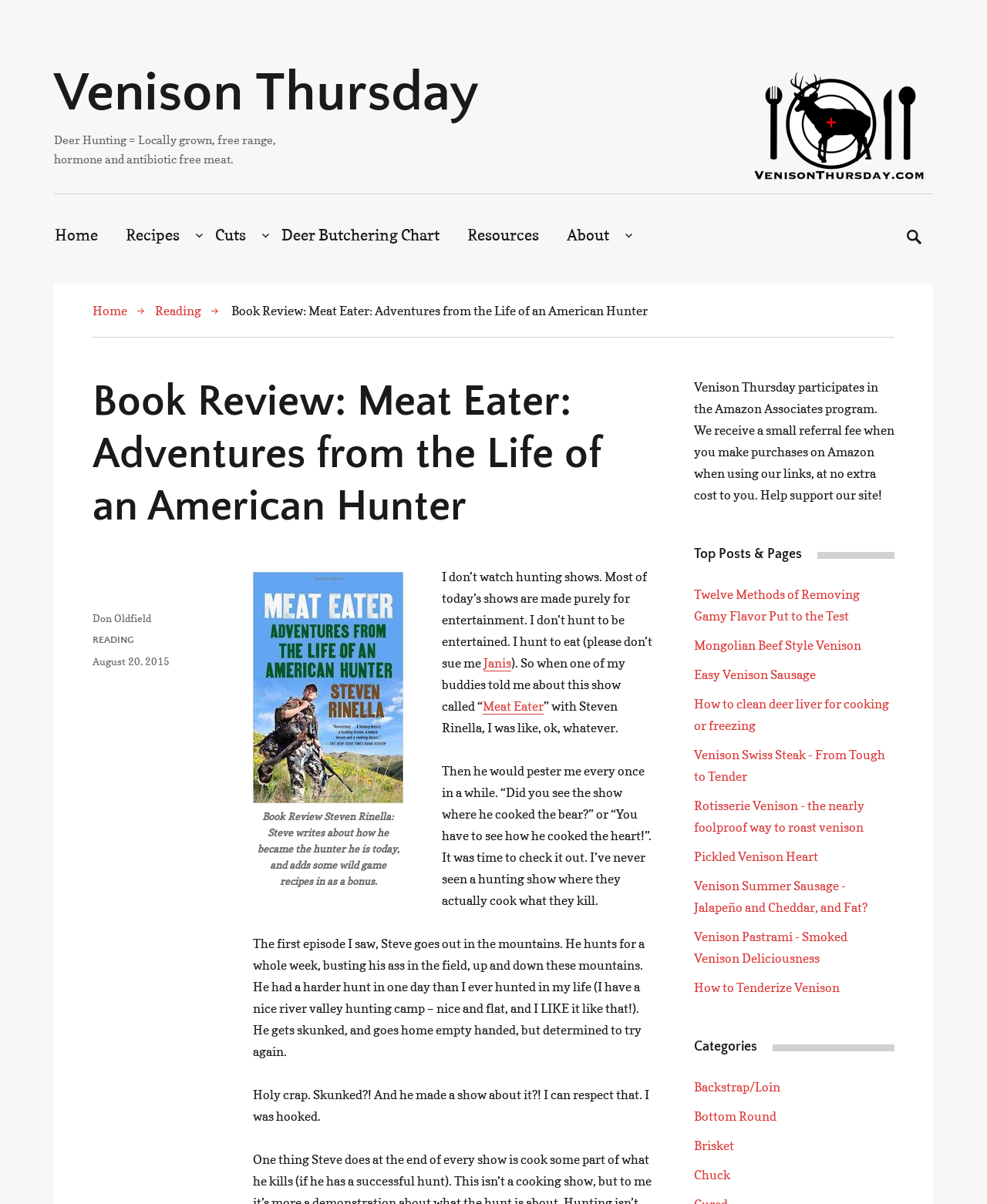Please identify the coordinates of the bounding box that should be clicked to fulfill this instruction: "Search for something".

[0.904, 0.181, 0.945, 0.214]